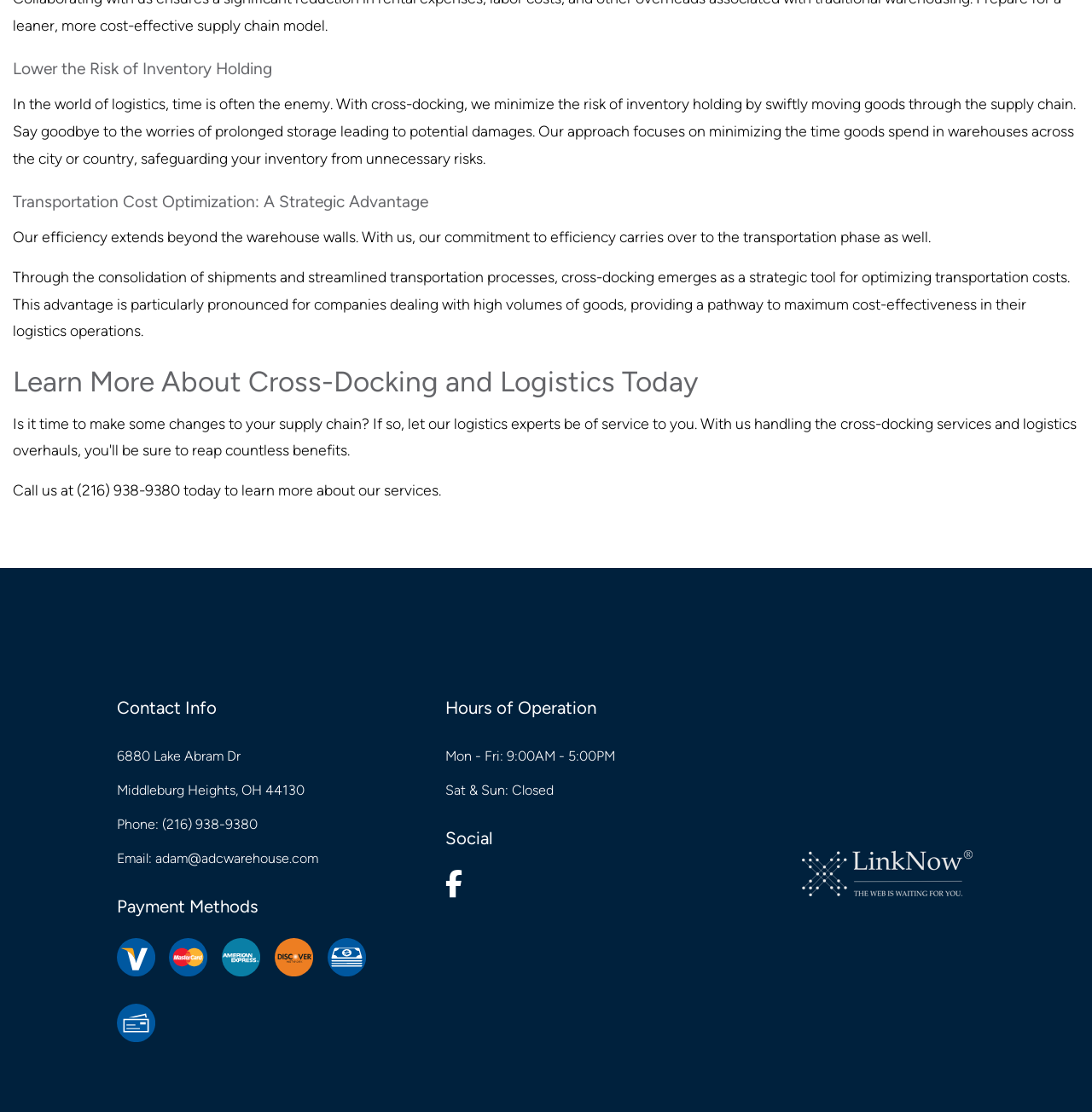What are the hours of operation on Saturday and Sunday?
Look at the image and provide a short answer using one word or a phrase.

Closed